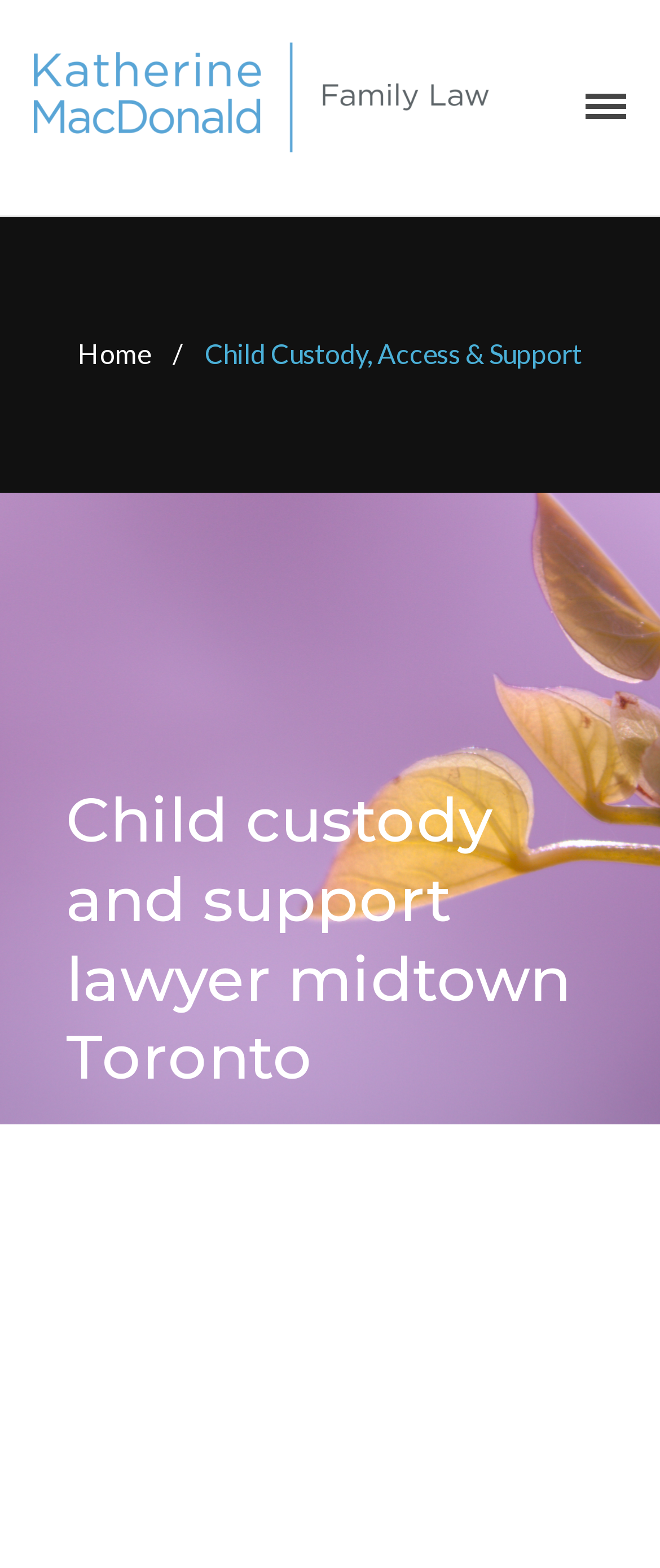Specify the bounding box coordinates of the element's area that should be clicked to execute the given instruction: "Click the 'Child Custody, Access & Support' link". The coordinates should be four float numbers between 0 and 1, i.e., [left, top, right, bottom].

[0.449, 0.213, 0.936, 0.26]